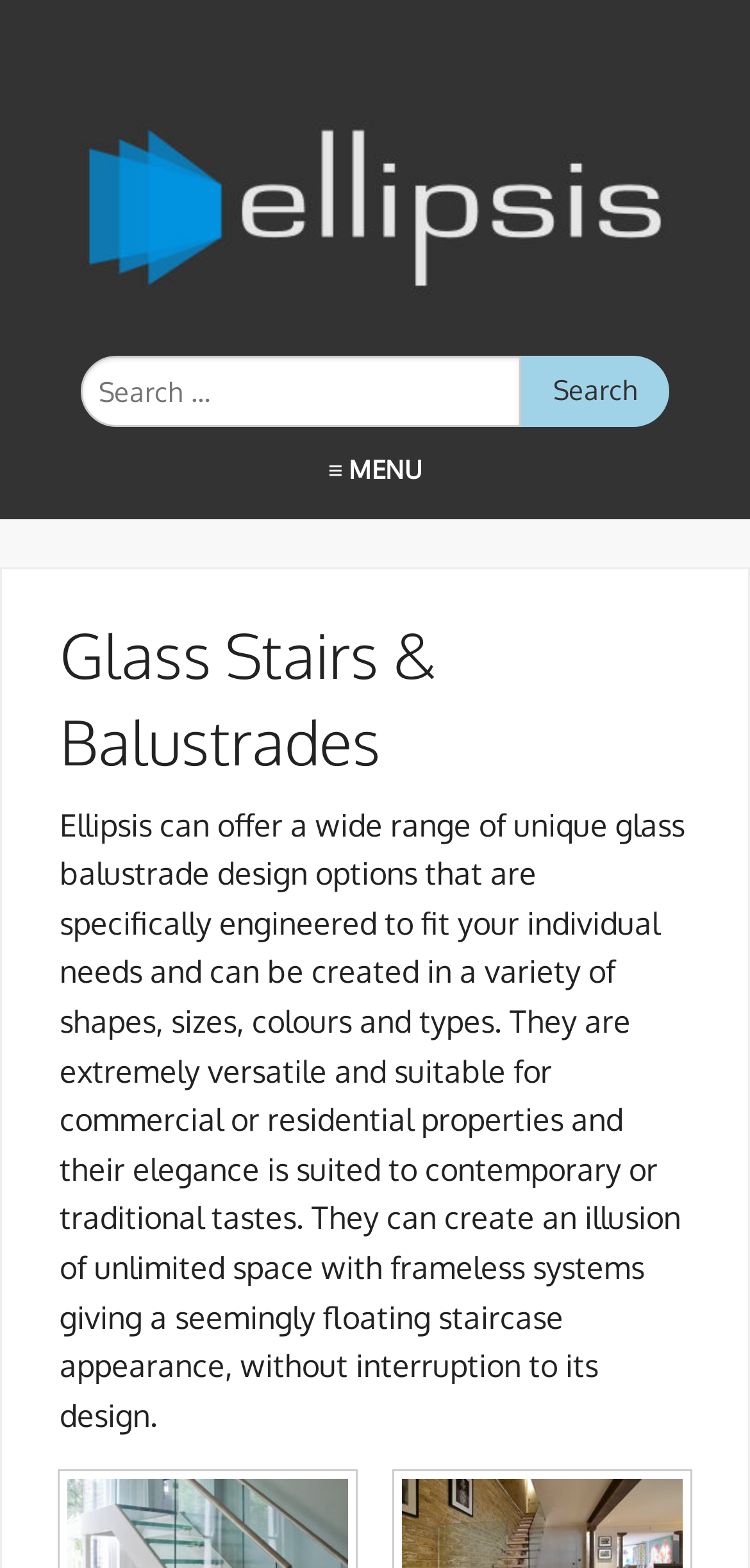How many menu items are there?
Using the information from the image, answer the question thoroughly.

The menu items can be counted by looking at the links 'Home', 'Products & Services', 'Projects', 'About Us', and 'Contact', which are all located at the top of the webpage, indicating that there are 5 menu items in total.